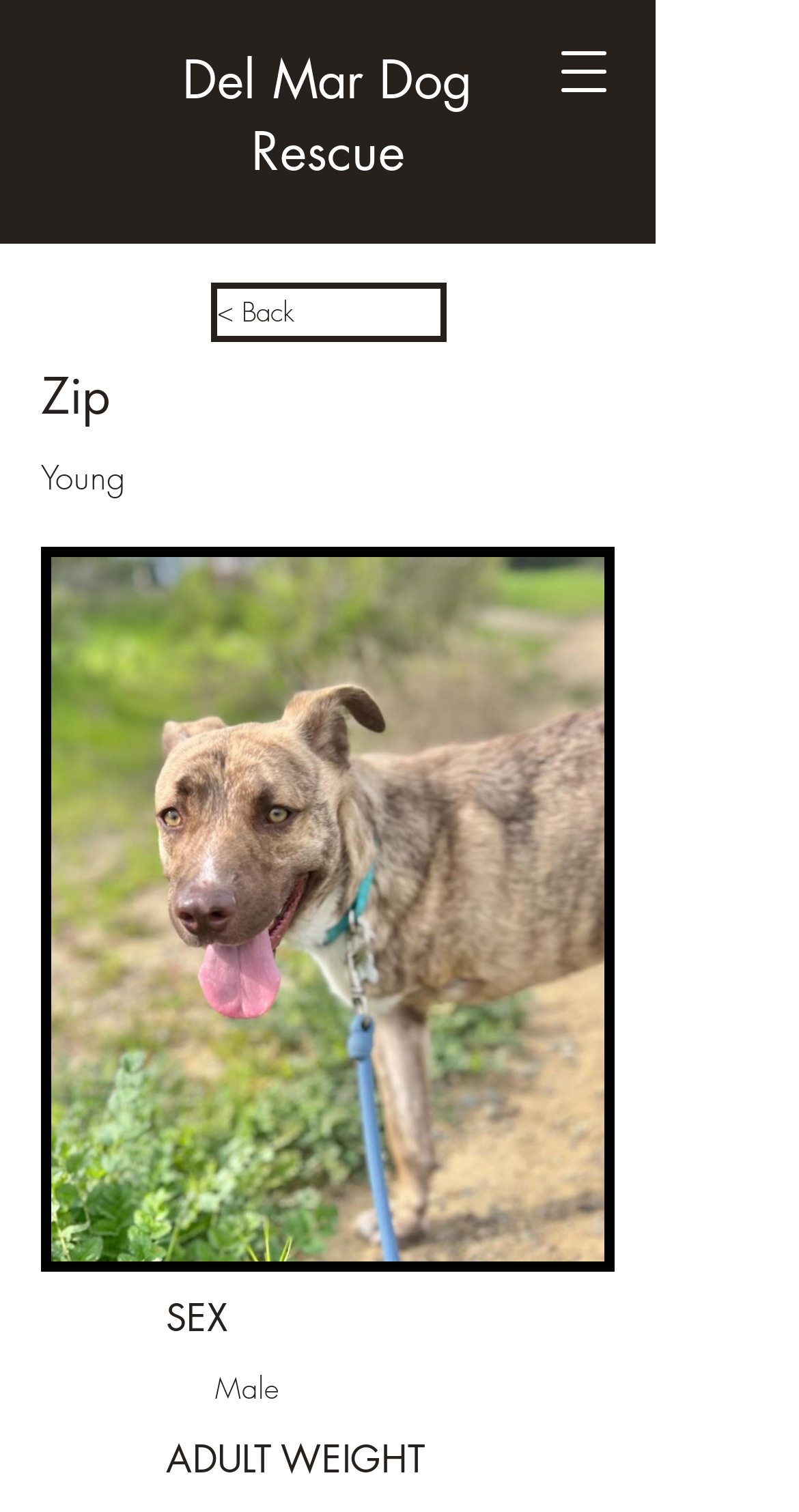Locate the bounding box coordinates of the UI element described by: "Del Mar Dog Rescue". The bounding box coordinates should consist of four float numbers between 0 and 1, i.e., [left, top, right, bottom].

[0.228, 0.031, 0.592, 0.122]